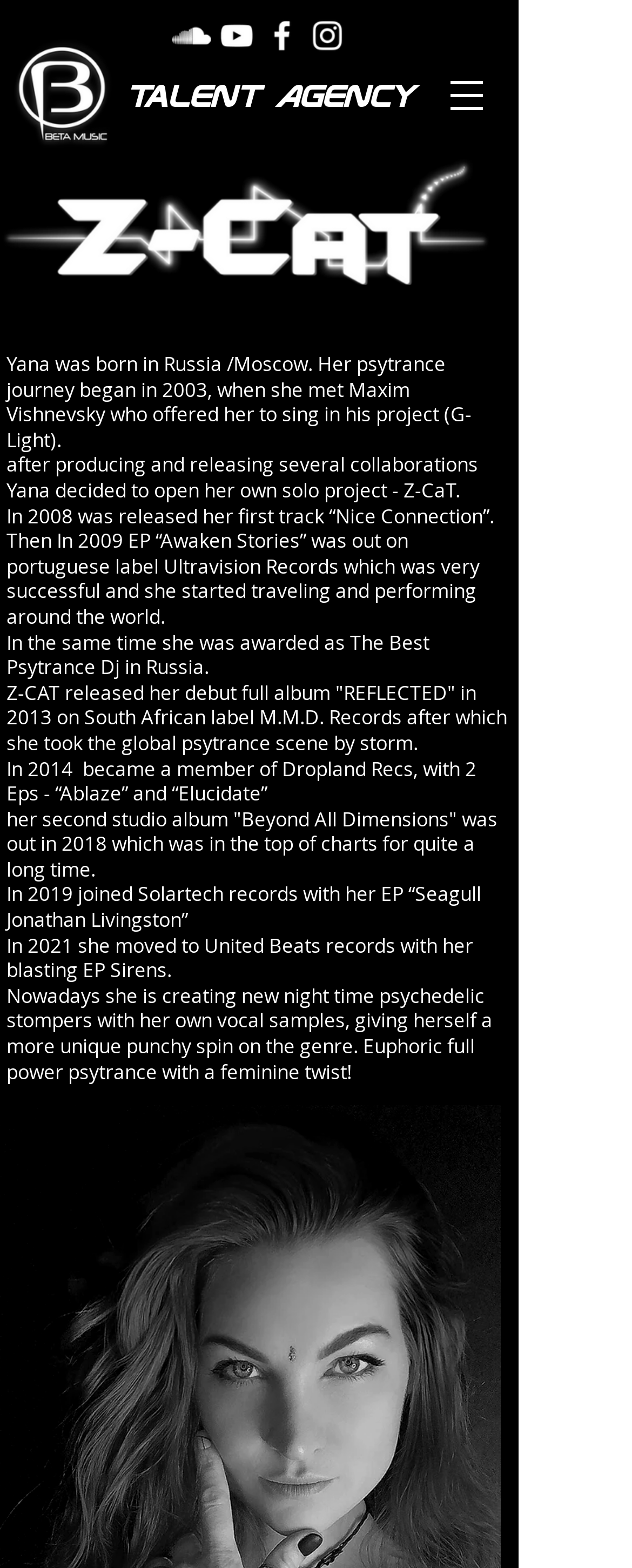Give a concise answer using one word or a phrase to the following question:
How many social media links are there?

4